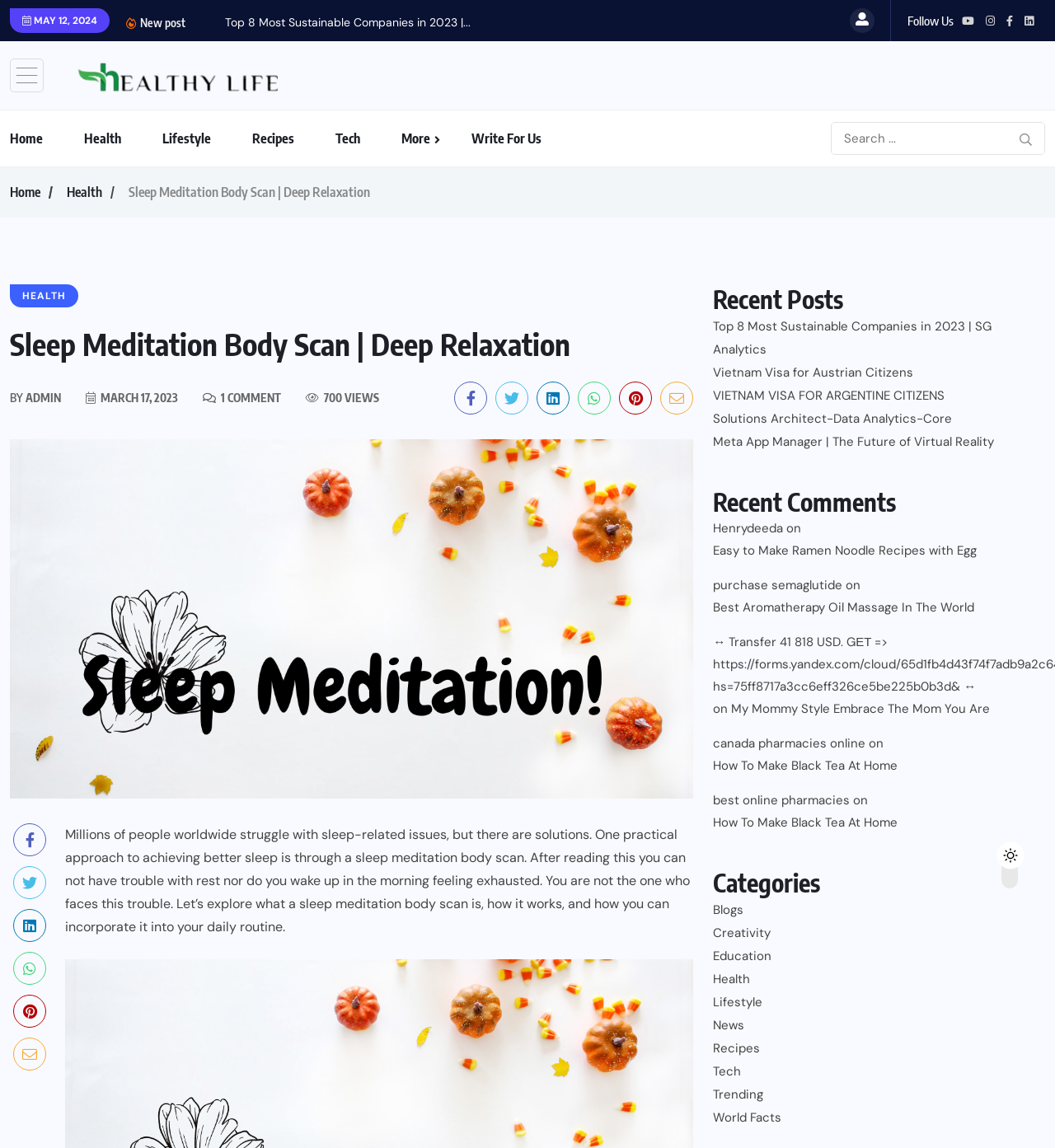Please give a one-word or short phrase response to the following question: 
How many social media links are there?

5